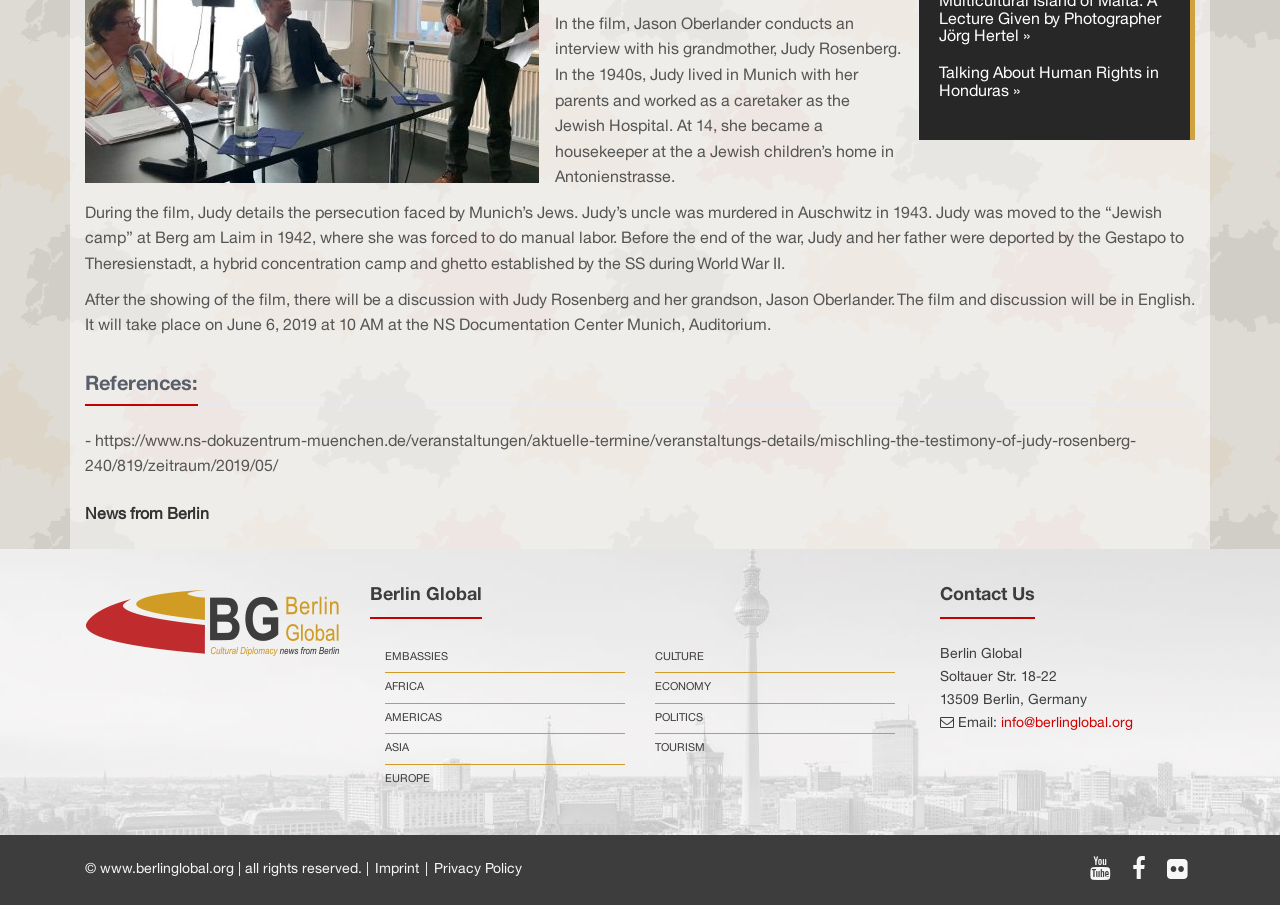Predict the bounding box coordinates of the UI element that matches this description: "Privacy Policy". The coordinates should be in the format [left, top, right, bottom] with each value between 0 and 1.

[0.339, 0.953, 0.408, 0.968]